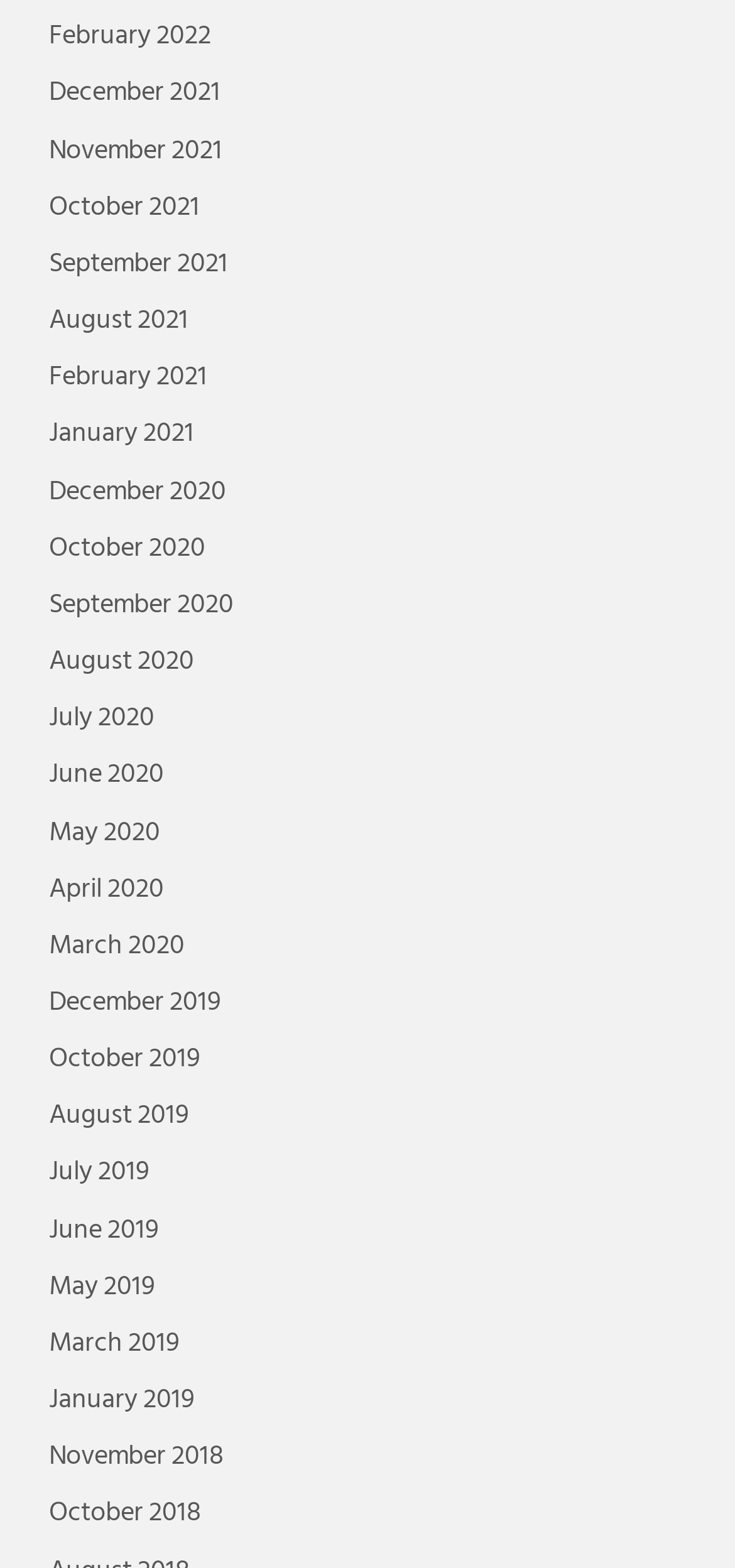Specify the bounding box coordinates of the area that needs to be clicked to achieve the following instruction: "check September 2021".

[0.066, 0.155, 0.31, 0.183]